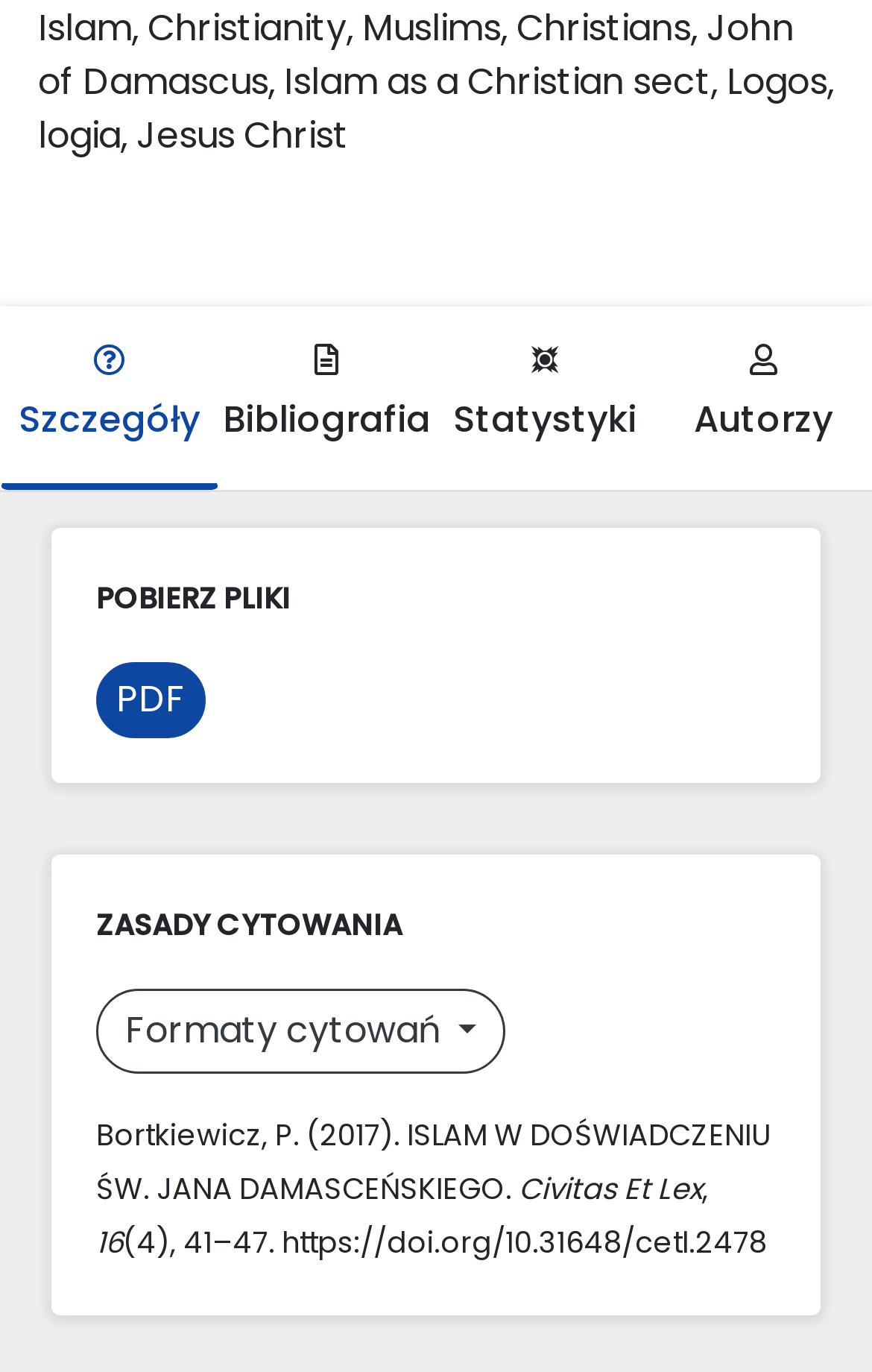Using the image as a reference, answer the following question in as much detail as possible:
What is the volume number of the journal?

I looked for the volume number in the article metadata section, which is located below the article title. The volume number is '16'.